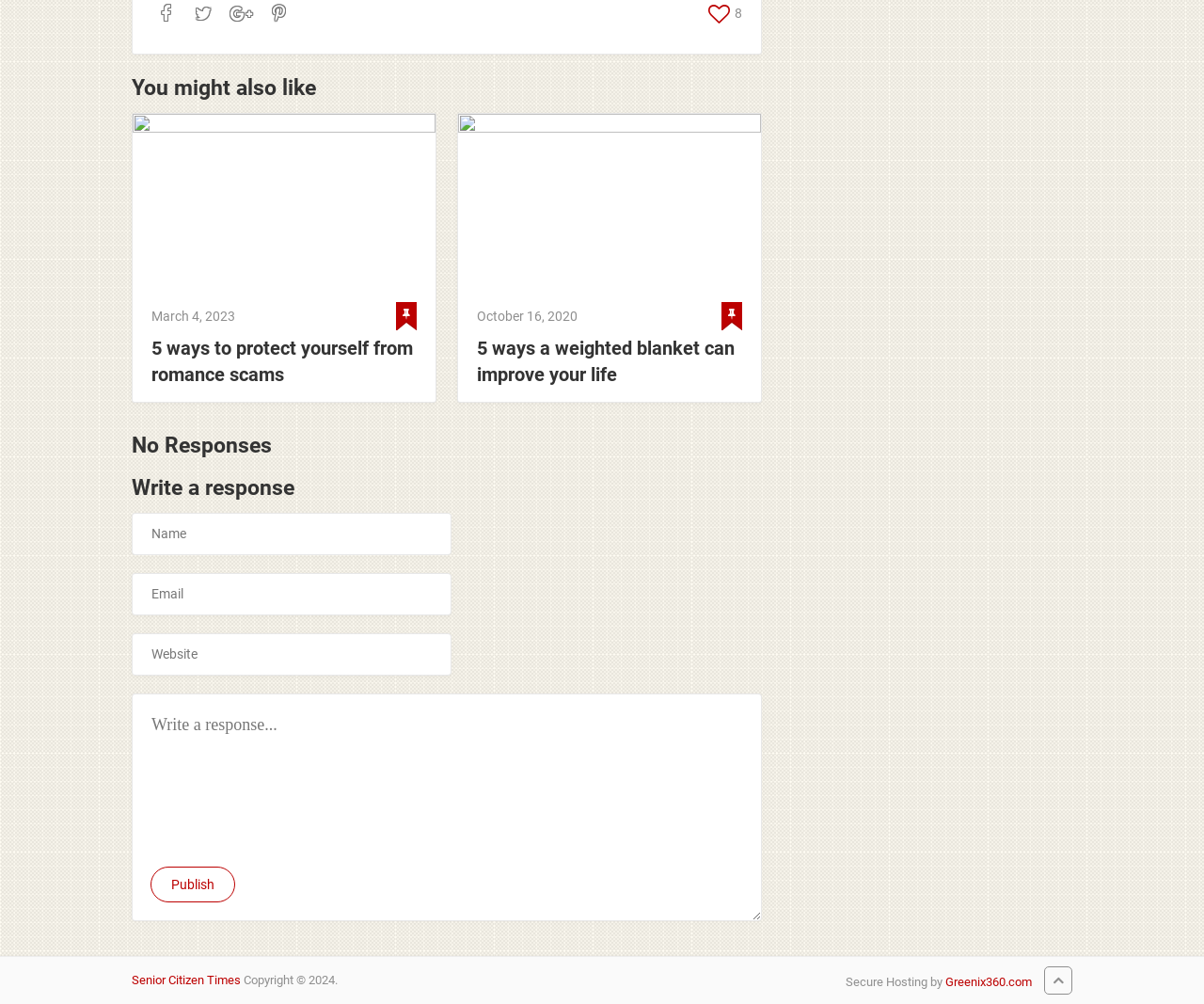Answer in one word or a short phrase: 
What is the name of the website?

Senior Citizen Times